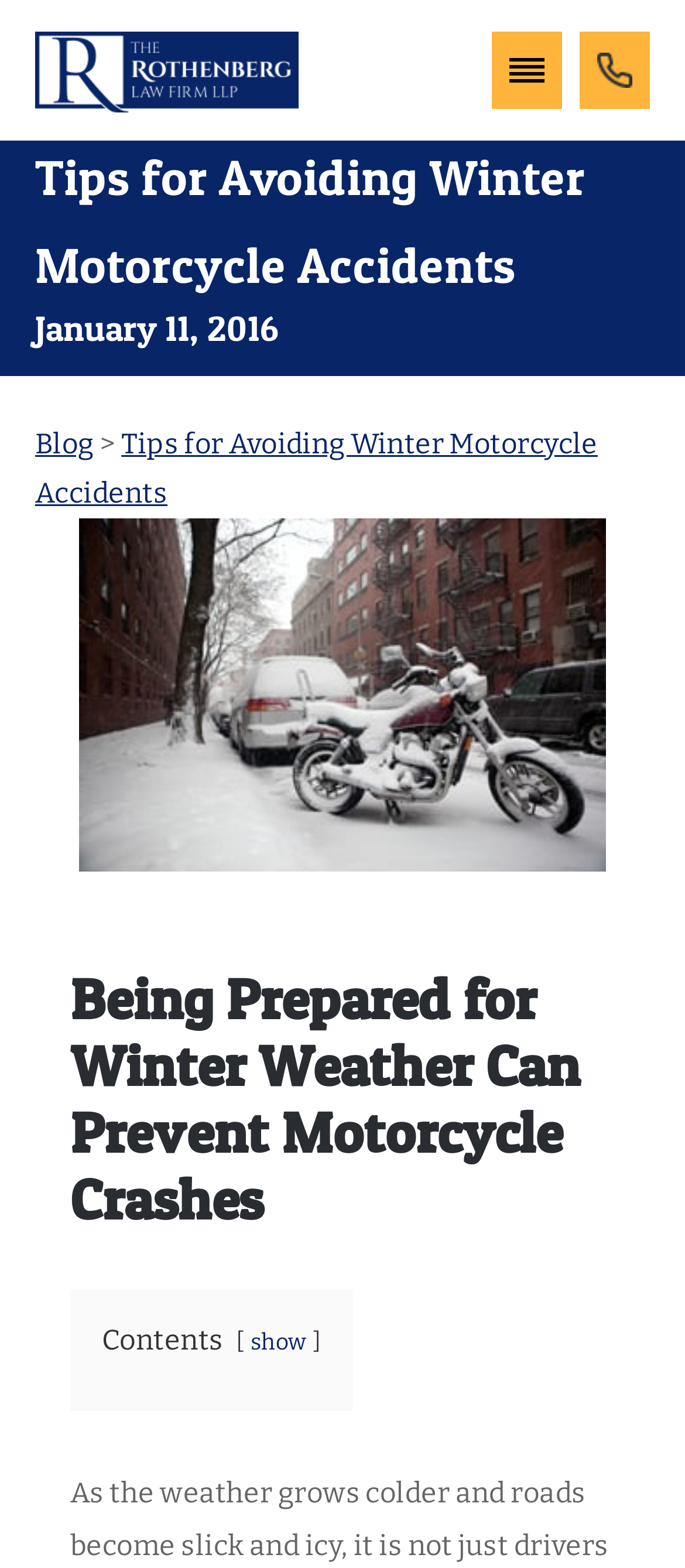Using the information shown in the image, answer the question with as much detail as possible: What type of accidents is the article discussing?

The article is discussing motorcycle accidents, specifically those that occur during winter weather, as indicated by the main heading and subheading.